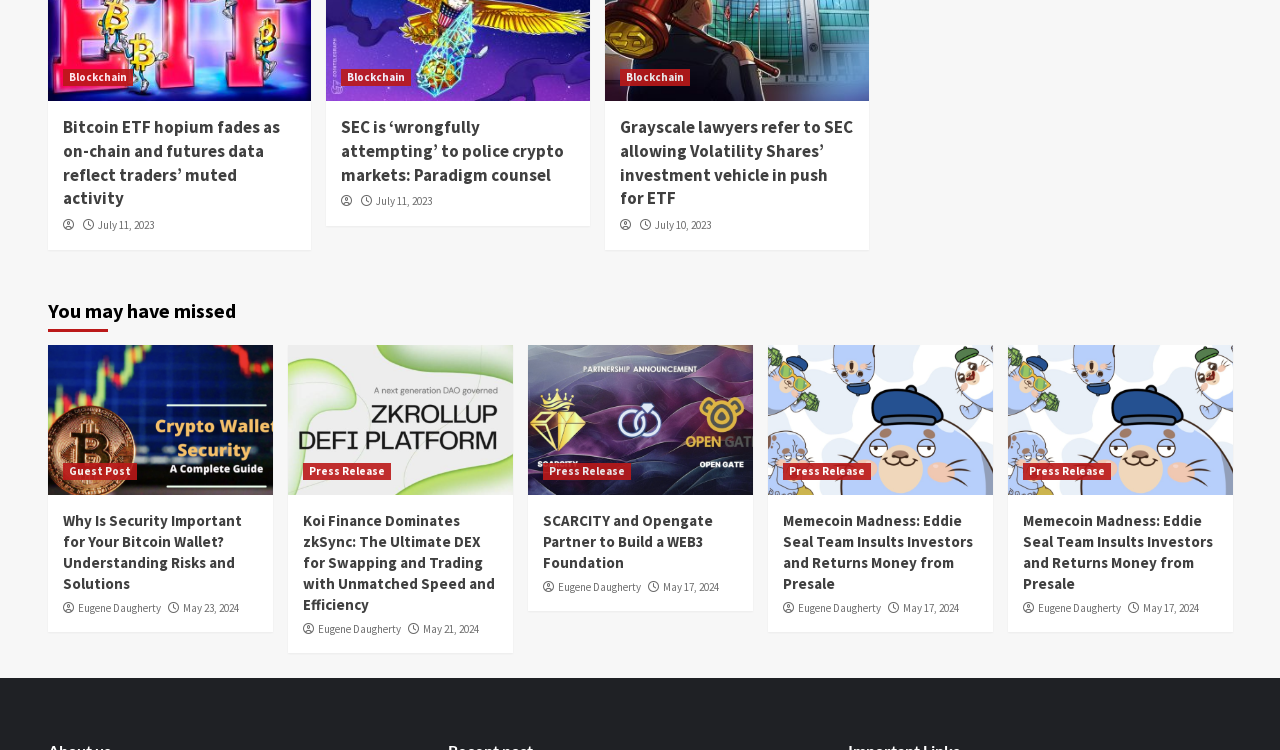What is the date of the most recent article?
Answer the question using a single word or phrase, according to the image.

July 11, 2023